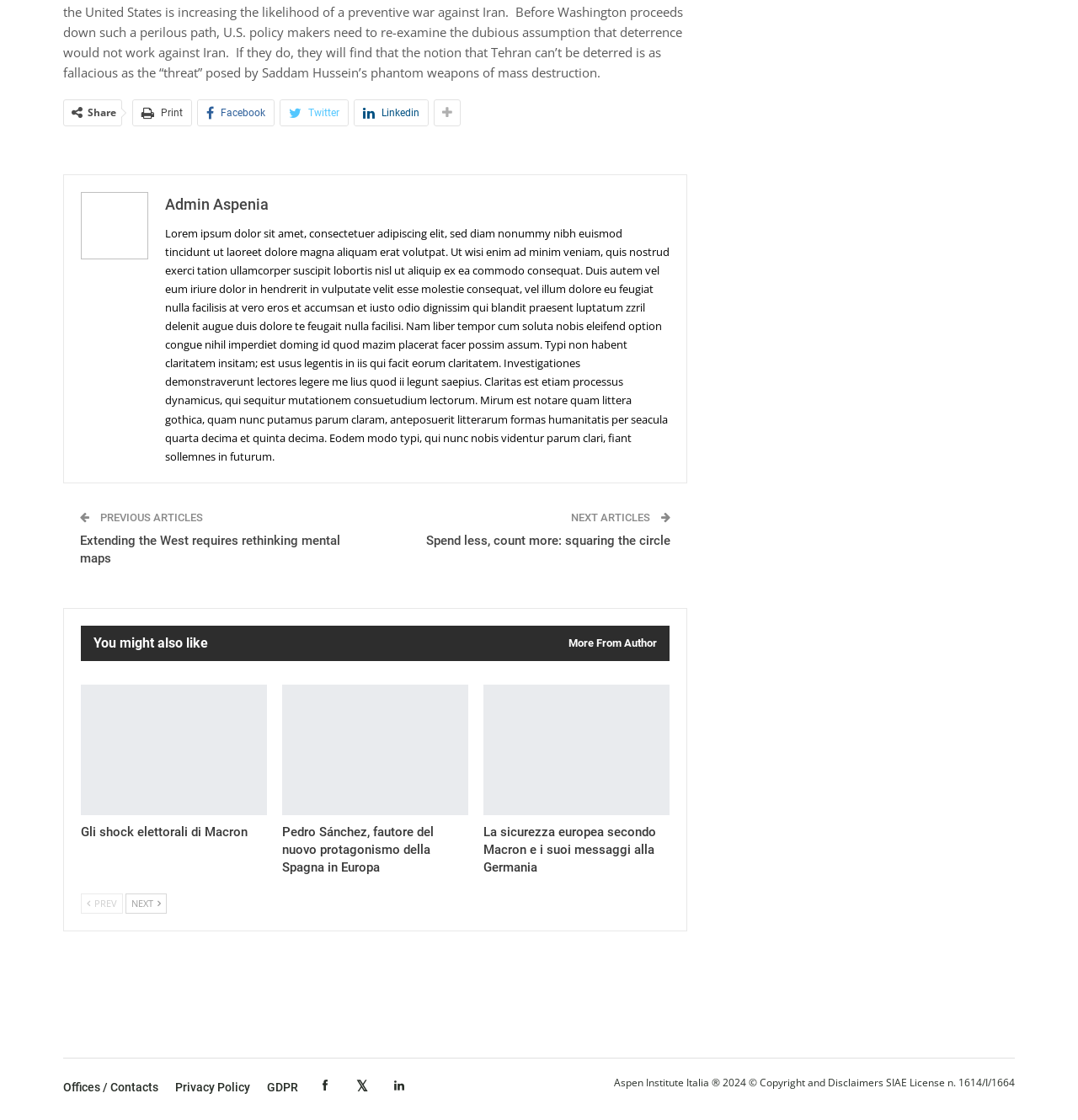What is the name of the institute?
Please ensure your answer to the question is detailed and covers all necessary aspects.

I found the text 'Aspen Institute Italia ® 2024 © Copyright and Disclaimers SIAE License n. 1614/I/1664' at the bottom of the page, which indicates that the name of the institute is Aspen Institute Italia.